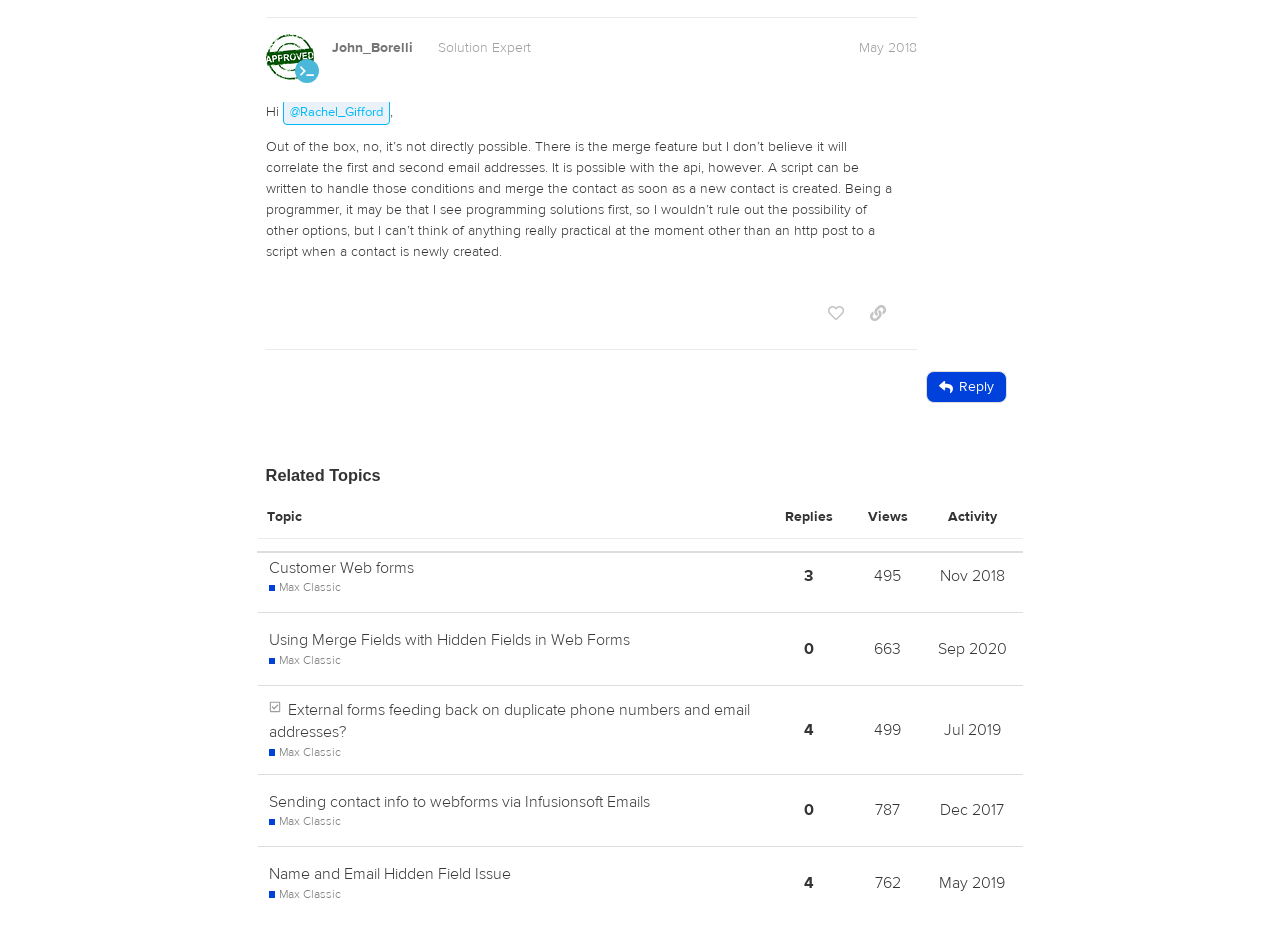Locate the bounding box coordinates of the UI element described by: "Privacy Policy". The bounding box coordinates should consist of four float numbers between 0 and 1, i.e., [left, top, right, bottom].

None